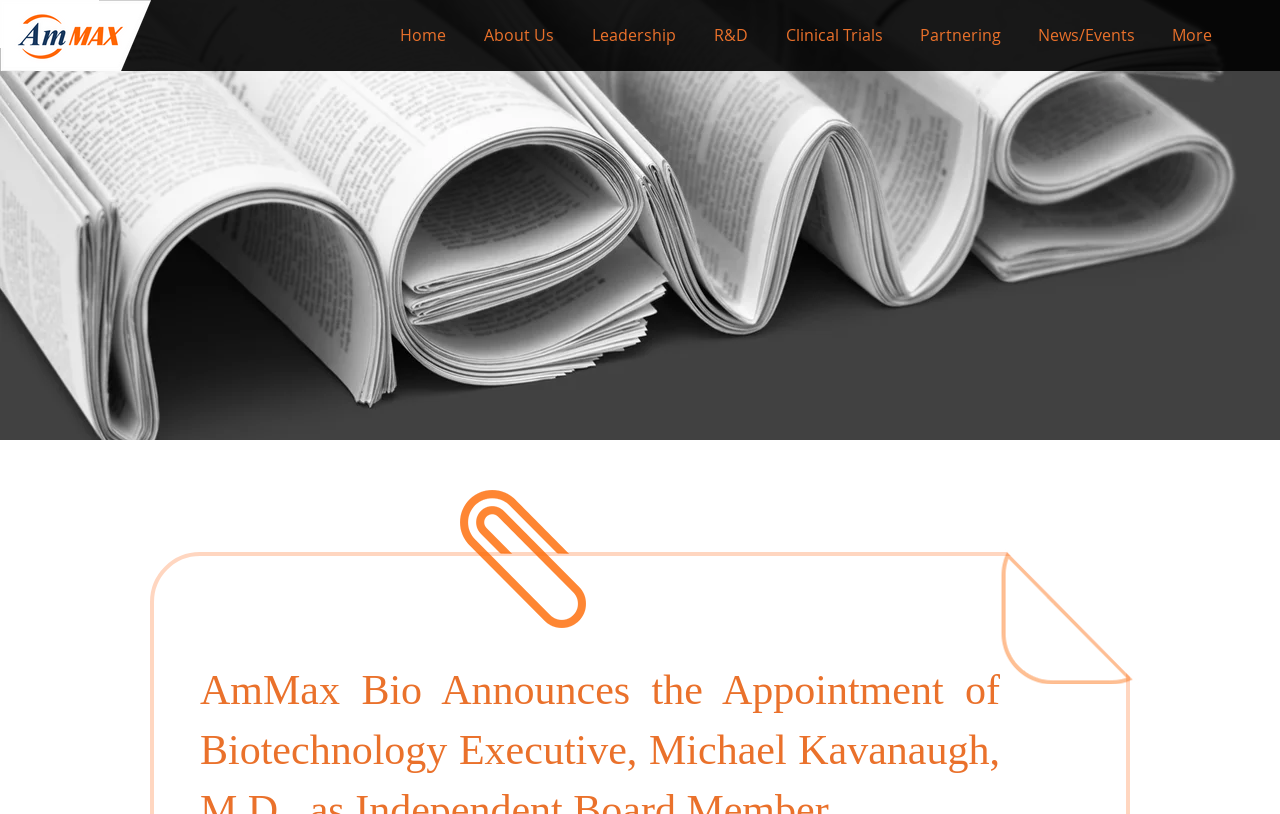Given the webpage screenshot and the description, determine the bounding box coordinates (top-left x, top-left y, bottom-right x, bottom-right y) that define the location of the UI element matching this description: Home

[0.298, 0.012, 0.363, 0.074]